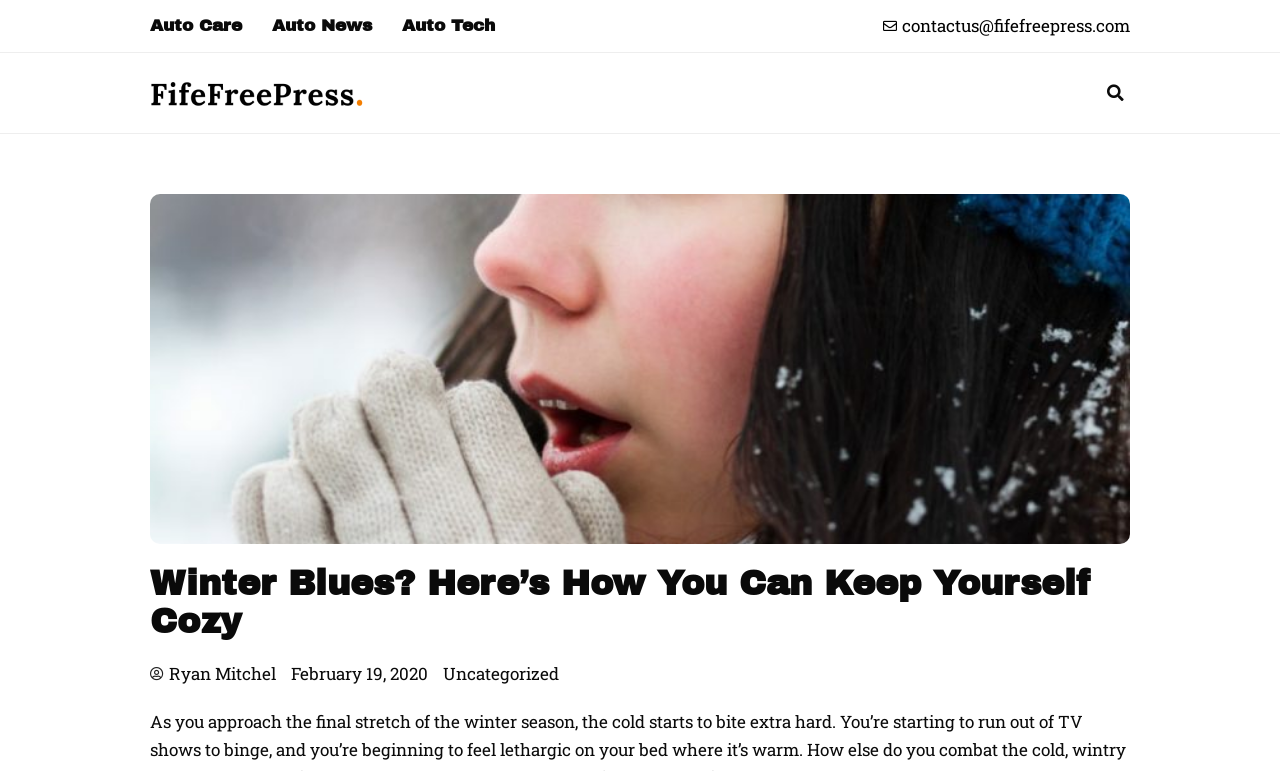Refer to the image and provide a thorough answer to this question:
What is the email address provided?

I found the email address by looking at the static text element located at the top right corner of the webpage, which is 'contactus@fifefreepress.com'.